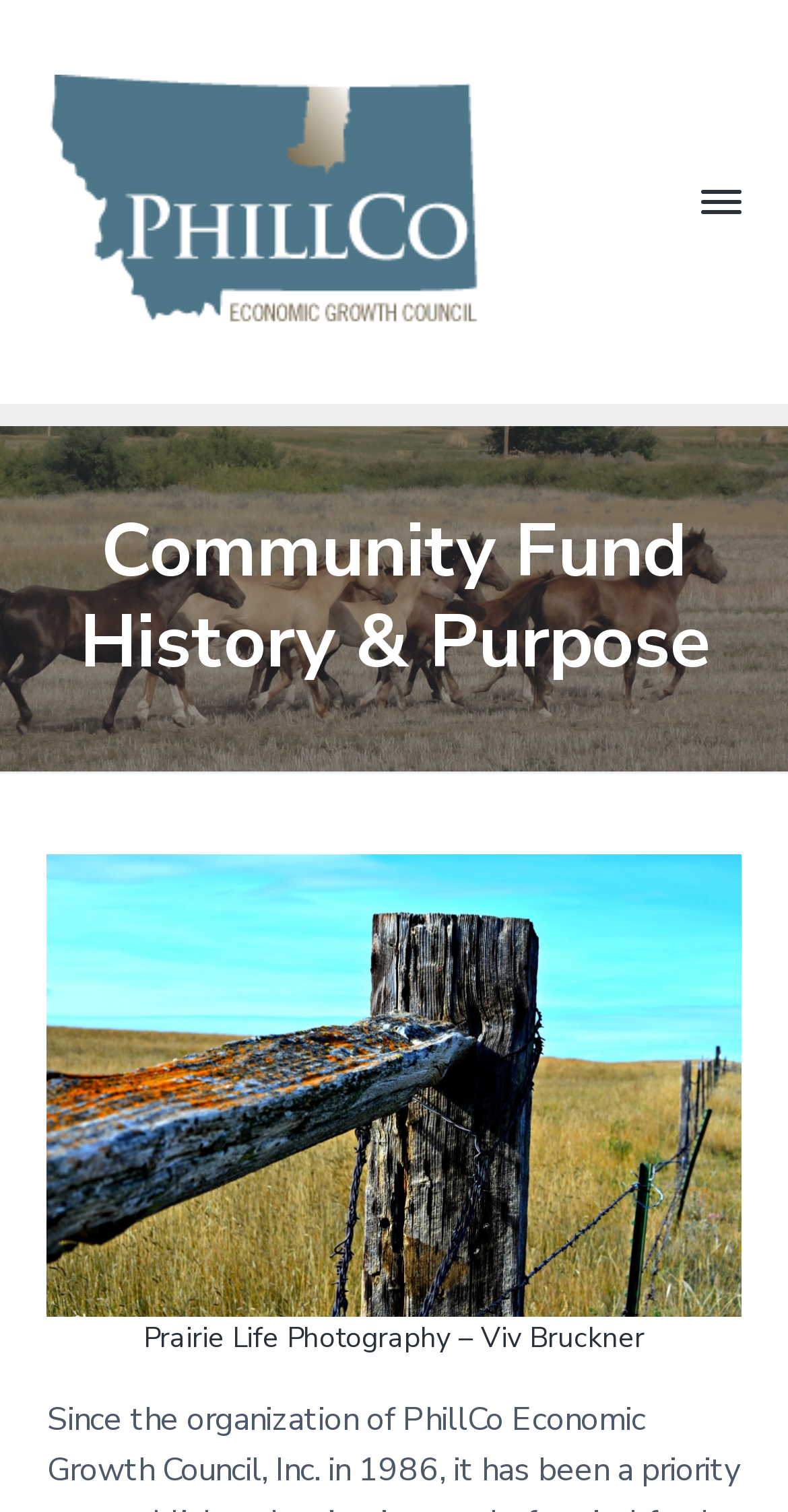Please determine and provide the text content of the webpage's heading.

Community Fund History & Purpose